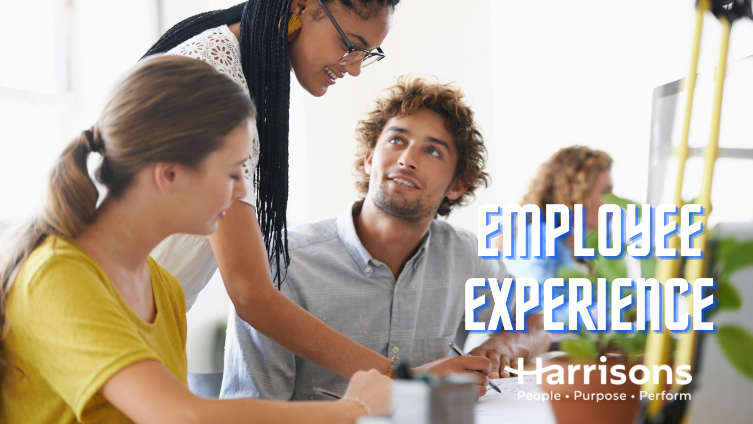Elaborate on all the key elements and details present in the image.

The image illustrates a collaborative work environment focused on enhancing employee experience, a key theme highlighted by Harrison Human Resources. It features three individuals engaged in a discussion, with one person actively participating by reviewing materials or notes. The setting appears bright and welcoming, suggesting a modern office space designed to foster teamwork and creativity. Prominently displayed is the text "EMPLOYEE EXPERIENCE," emphasizing the importance of understanding and improving the journey of employees within organizations. The Harrisons logo with the tagline "People • Purpose • Perform" reinforces their commitment to supporting businesses in enhancing employee engagement and satisfaction. This image embodies the strategic focus on creating a positive workplace culture vital for organizational success.